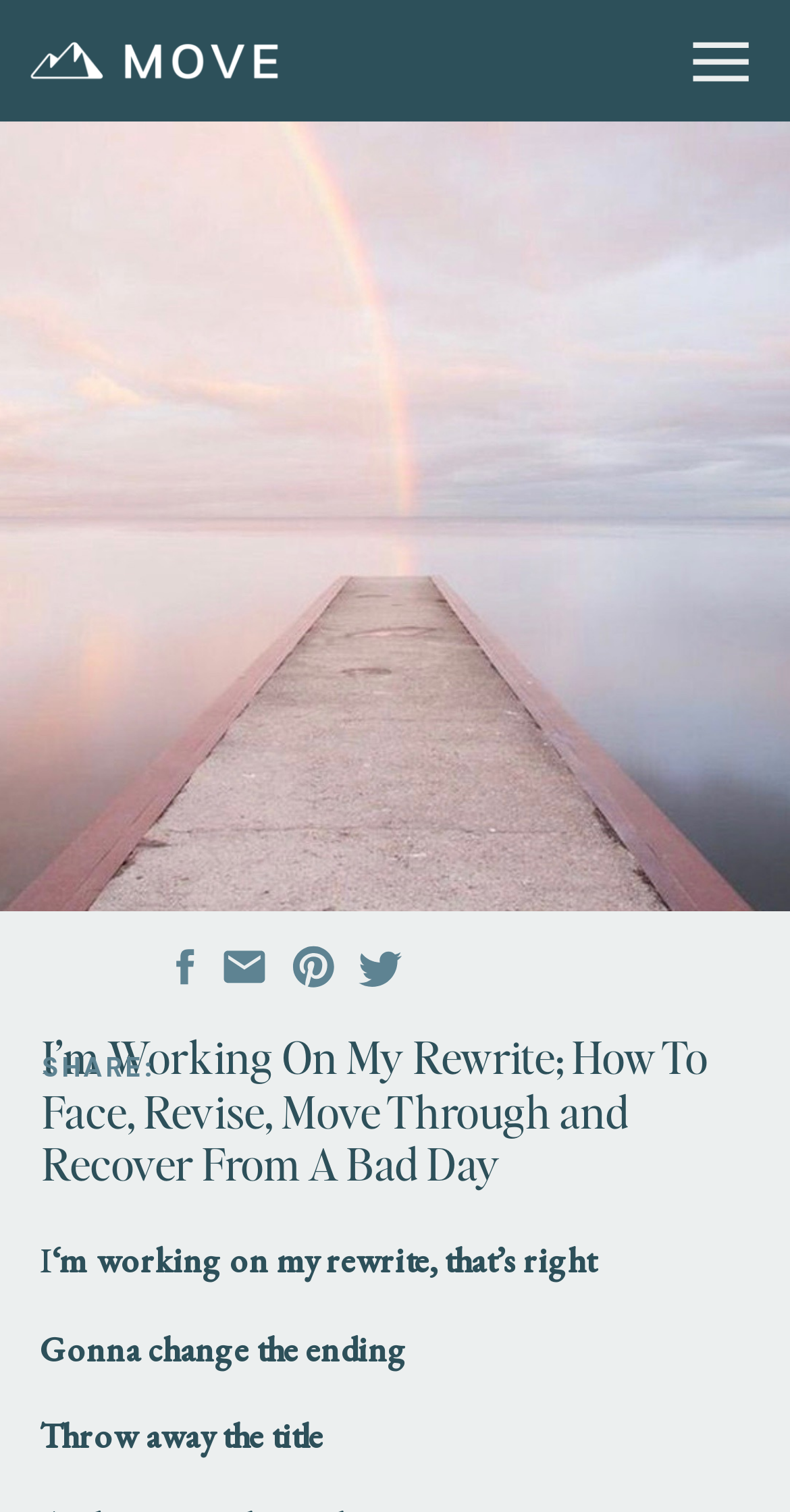Generate the text content of the main headline of the webpage.

I’m Working On My Rewrite; How To Face, Revise, Move Through and Recover From A Bad Day